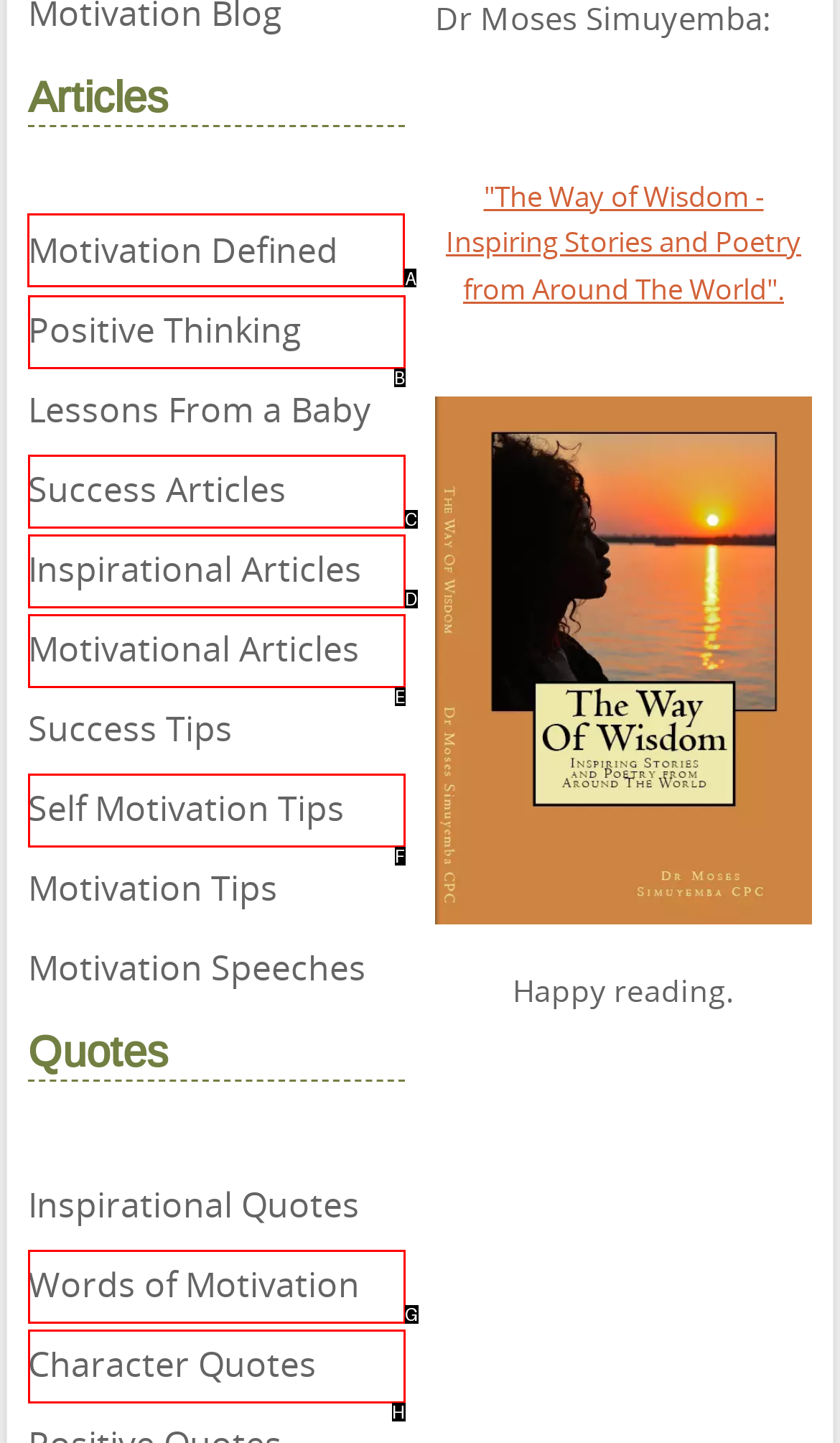To execute the task: Click on 'Motivation Defined' article, which one of the highlighted HTML elements should be clicked? Answer with the option's letter from the choices provided.

A